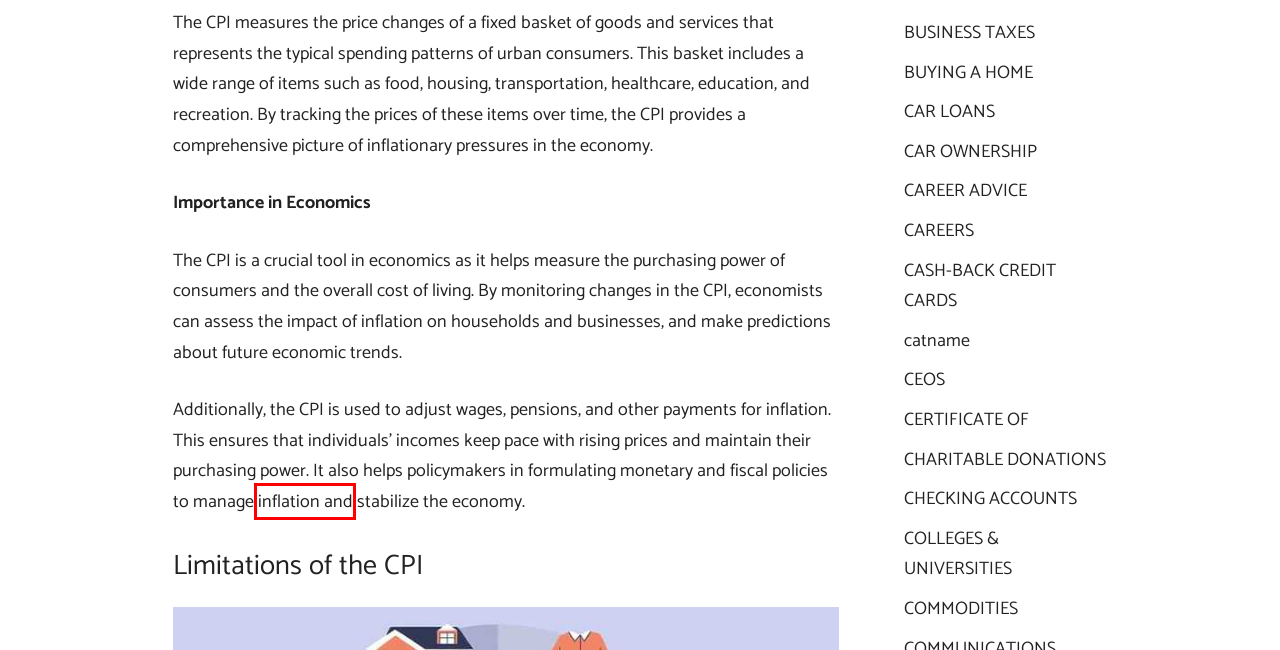You are provided with a screenshot of a webpage that has a red bounding box highlighting a UI element. Choose the most accurate webpage description that matches the new webpage after clicking the highlighted element. Here are your choices:
A. Heterodox Economics: Definition, Examples, Vs Orthodox - SAXA fund
B. Demand-Pull Inflation And Its Impact On The Economy - SAXA fund
C. BUSINESS TAXES - SAXA fund
D. CHECKING ACCOUNTS - SAXA fund
E. Capitalization Table: How to Create and Maintain One - SAXA fund
F. CHARITABLE DONATIONS - SAXA fund
G. BUYING A HOME - SAXA fund
H. CAR LOANS - SAXA fund

B